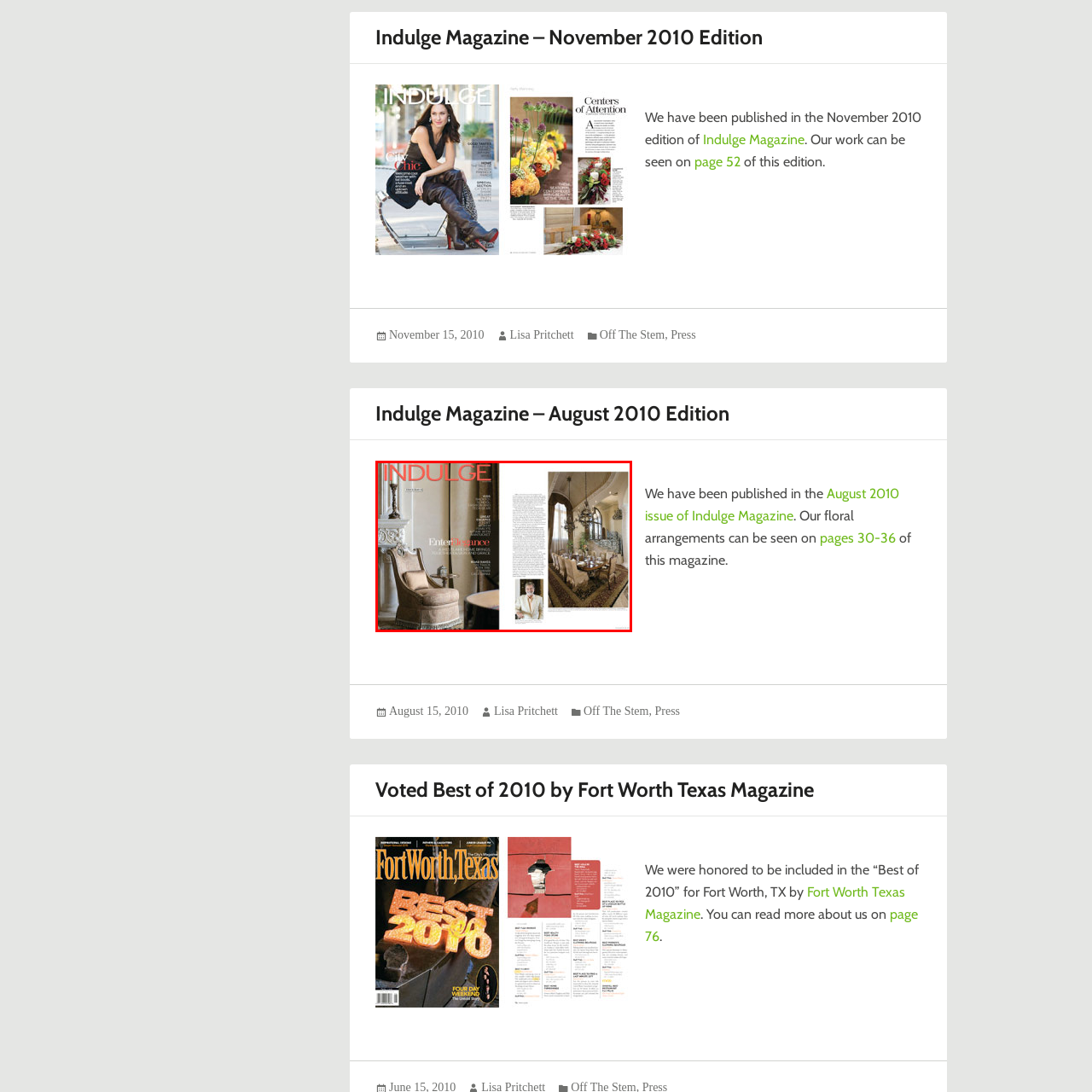Detail the features and components of the image inside the red outline.

The image features an elegant interior design spread from the August 2010 edition of "Indulge Magazine." The left side of the page showcases a luxurious armchair positioned beside a refined table, highlighting a delicate interplay of textures and colors. The right side presents a dining area adorned with sophisticated decor, featuring an ornate chandelier and beautifully arranged dining settings, creating a warm yet opulent atmosphere. The header "Enter Elegance," prominently displayed in bold red letters, captures the essence of the theme, inviting readers to immerse themselves in the world of upscale living and exquisite design. Accompanying this visual narrative is a well-crafted article discussing the elements that bring such elegant spaces to life.